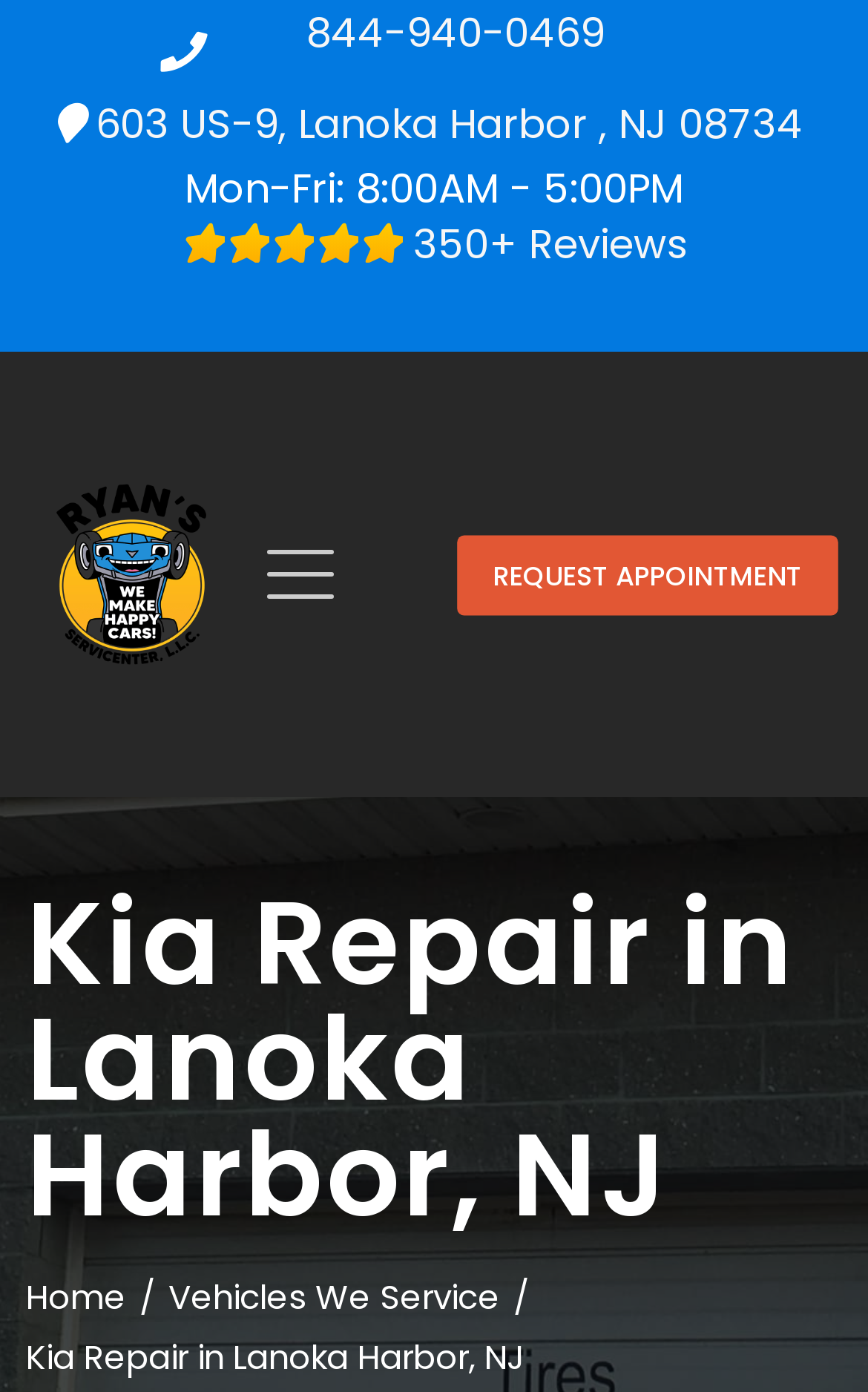Predict the bounding box coordinates for the UI element described as: "Vehicles We Service". The coordinates should be four float numbers between 0 and 1, presented as [left, top, right, bottom].

[0.194, 0.915, 0.576, 0.948]